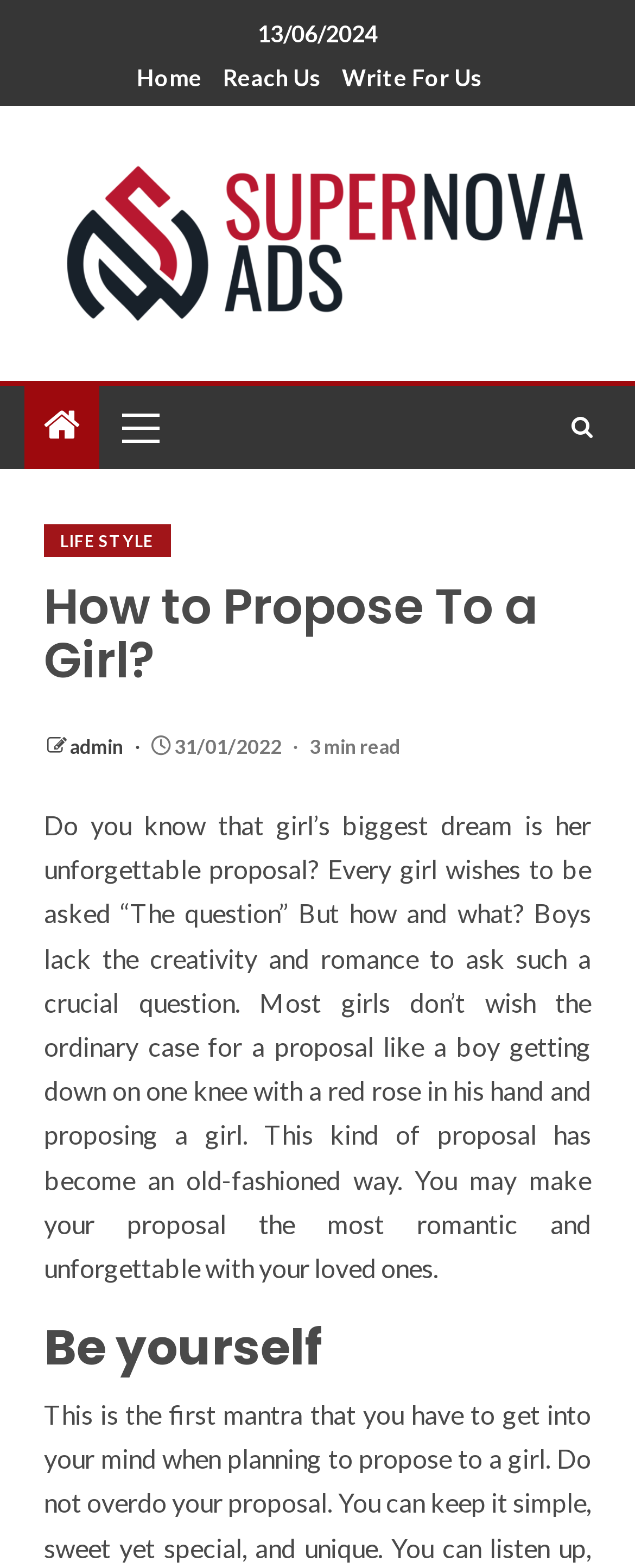Specify the bounding box coordinates of the area that needs to be clicked to achieve the following instruction: "Click on the 'Write For Us' link".

[0.538, 0.04, 0.759, 0.058]